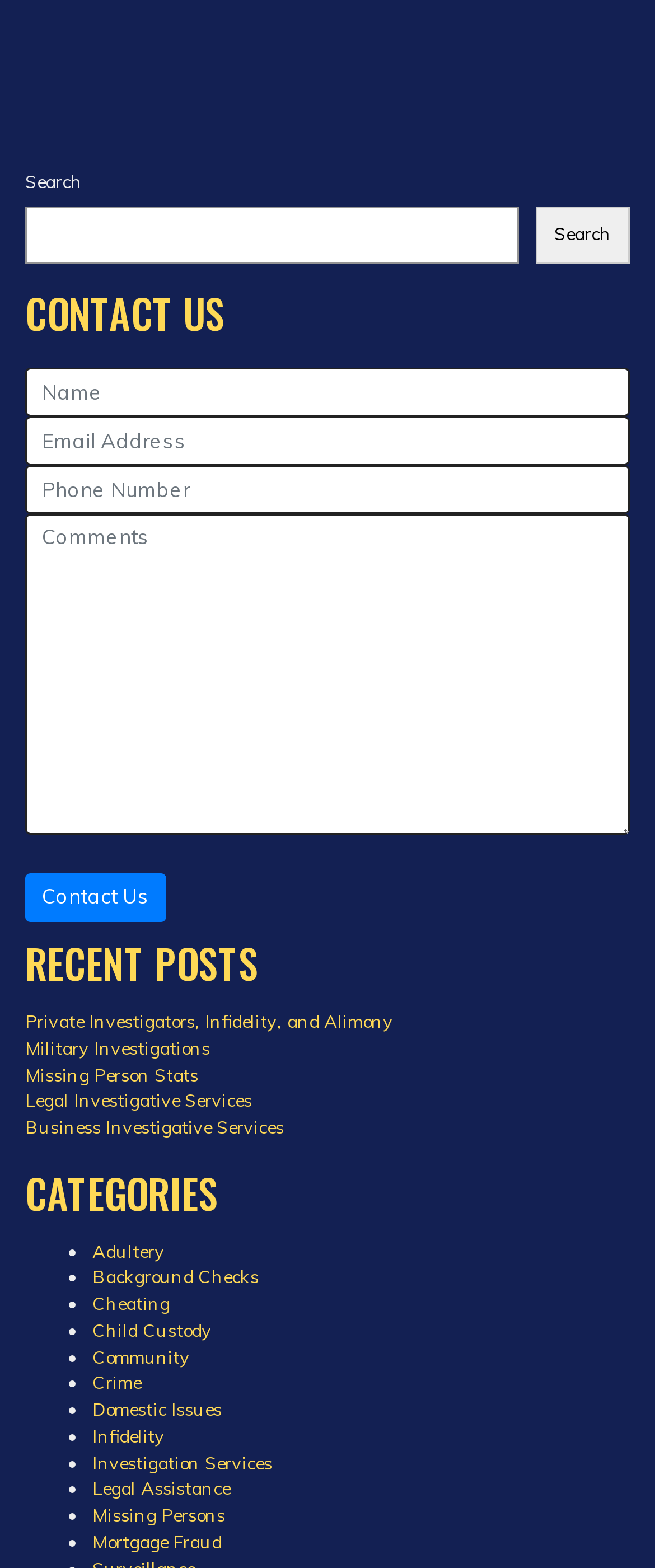Locate the bounding box coordinates of the clickable region to complete the following instruction: "View categories."

[0.038, 0.745, 0.962, 0.784]